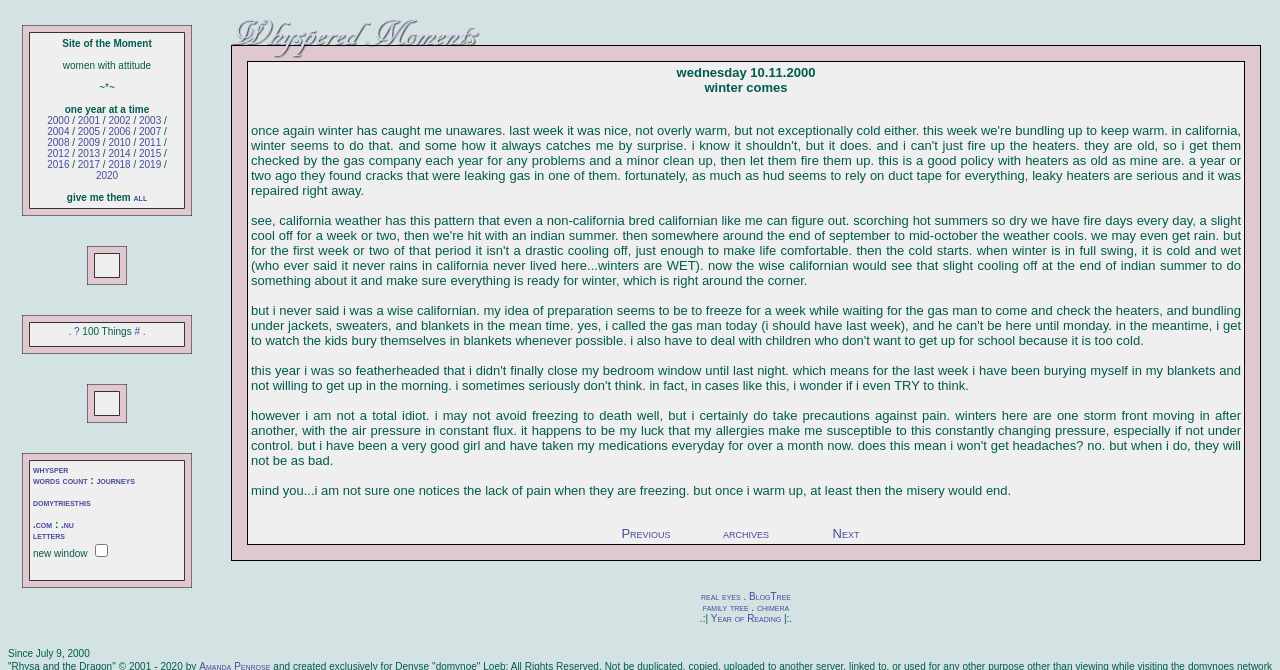Kindly determine the bounding box coordinates of the area that needs to be clicked to fulfill this instruction: "click the link of 2019".

[0.109, 0.237, 0.126, 0.254]